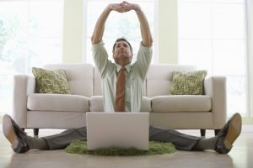Describe all the important aspects and features visible in the image.

In this image, a man dressed in a light green shirt and a brown tie is stretching while seated on a soft green rug with his legs extended wide apart. He has a laptop open in front of him, suggesting he may be working or engaged in remote tasks. The man's posture indicates a moment of relaxation amidst his work, possibly taking a break to relieve stress. Behind him, a cozy living room setup features a plush beige couch adorned with green pillows, enhancing the comfortable atmosphere of his home office environment. This scene captures the essence of modern remote work life, highlighting the balance between productivity and well-being.